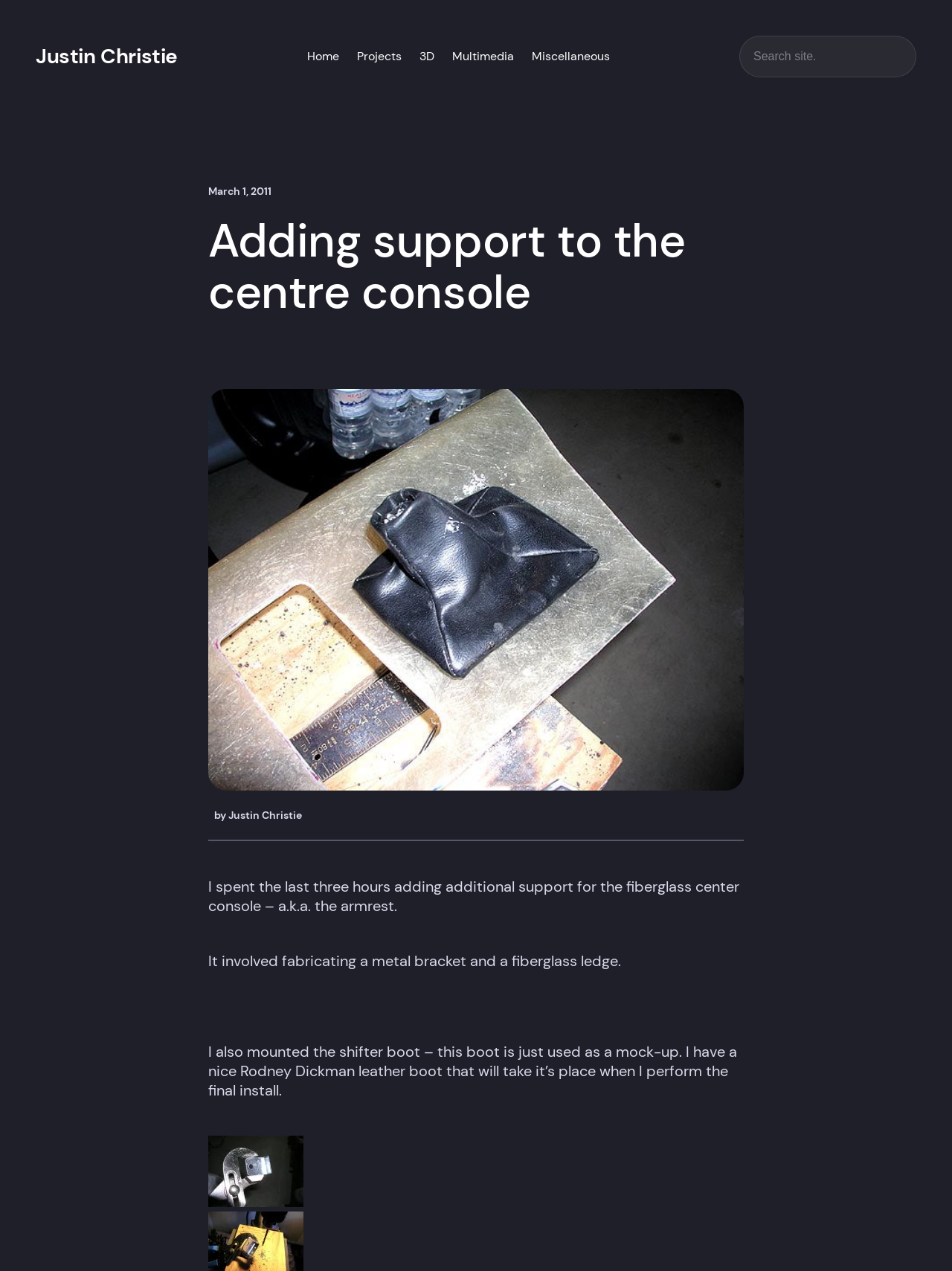What is the material of the shifter boot?
Please use the image to deliver a detailed and complete answer.

I determined the material of the shifter boot by reading the text 'I have a nice Rodney Dickman leather boot that will take it’s place when I perform the final install.' which mentions that the final shifter boot will be made of leather.